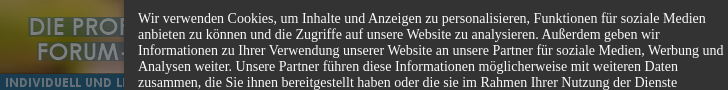Who receives information about user interaction?
Give a one-word or short phrase answer based on the image.

Partners in advertising, social media, and analytics